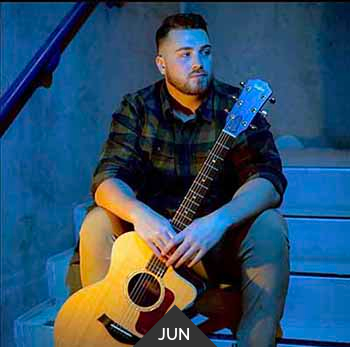Explain the image thoroughly, mentioning every notable detail.

The image features a musician seated on a set of stairs, holding an acoustic guitar. The scene is illuminated with a cool blue light, creating a moody atmosphere. The musician is dressed in a dark plaid shirt and beige pants, exuding a relaxed yet introspective vibe. Prominently displayed at the bottom of the image is a bold label indicating "JUN," suggesting a significant date or event tied to the musician's performance or release. This image is associated with the event "WHRO – The Second Annual ‘Play Your Heart Out’," highlighting emerging musicians in the Hampton Roads community.